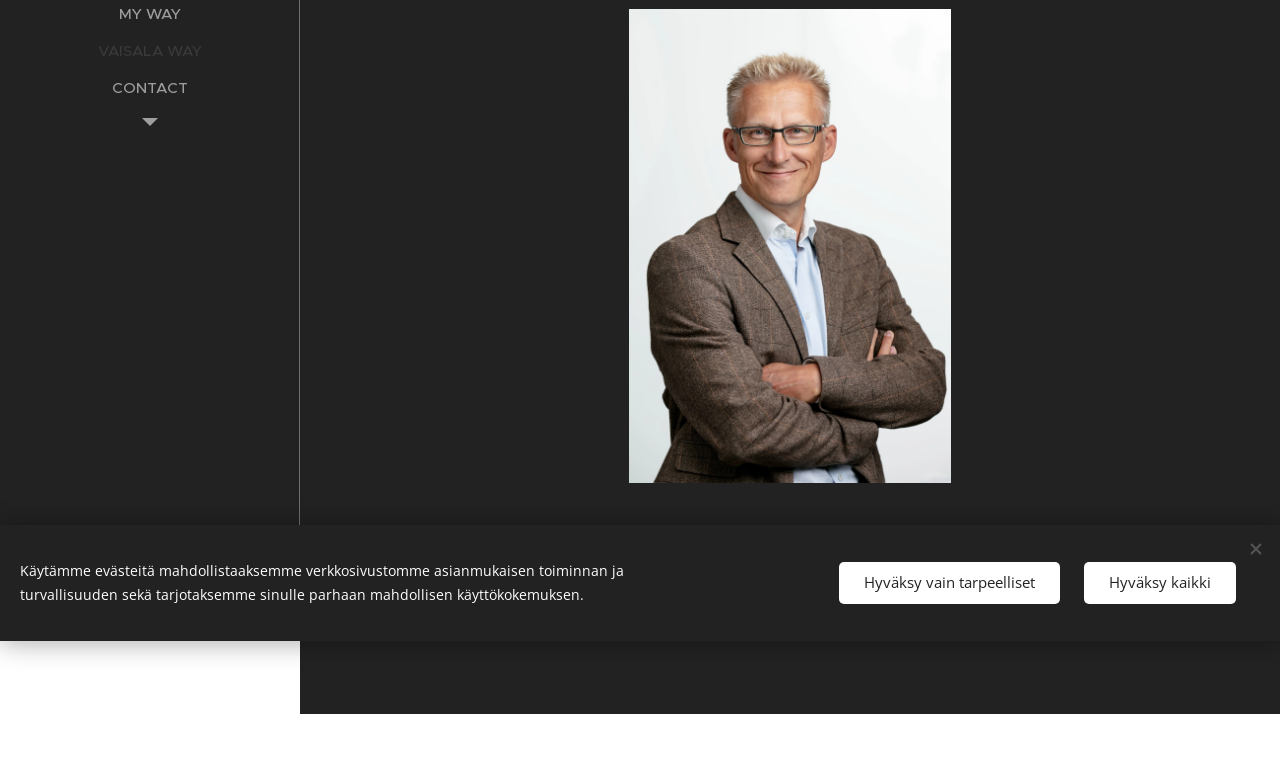Locate the bounding box of the user interface element based on this description: "Vaisala way".

[0.005, 0.049, 0.23, 0.079]